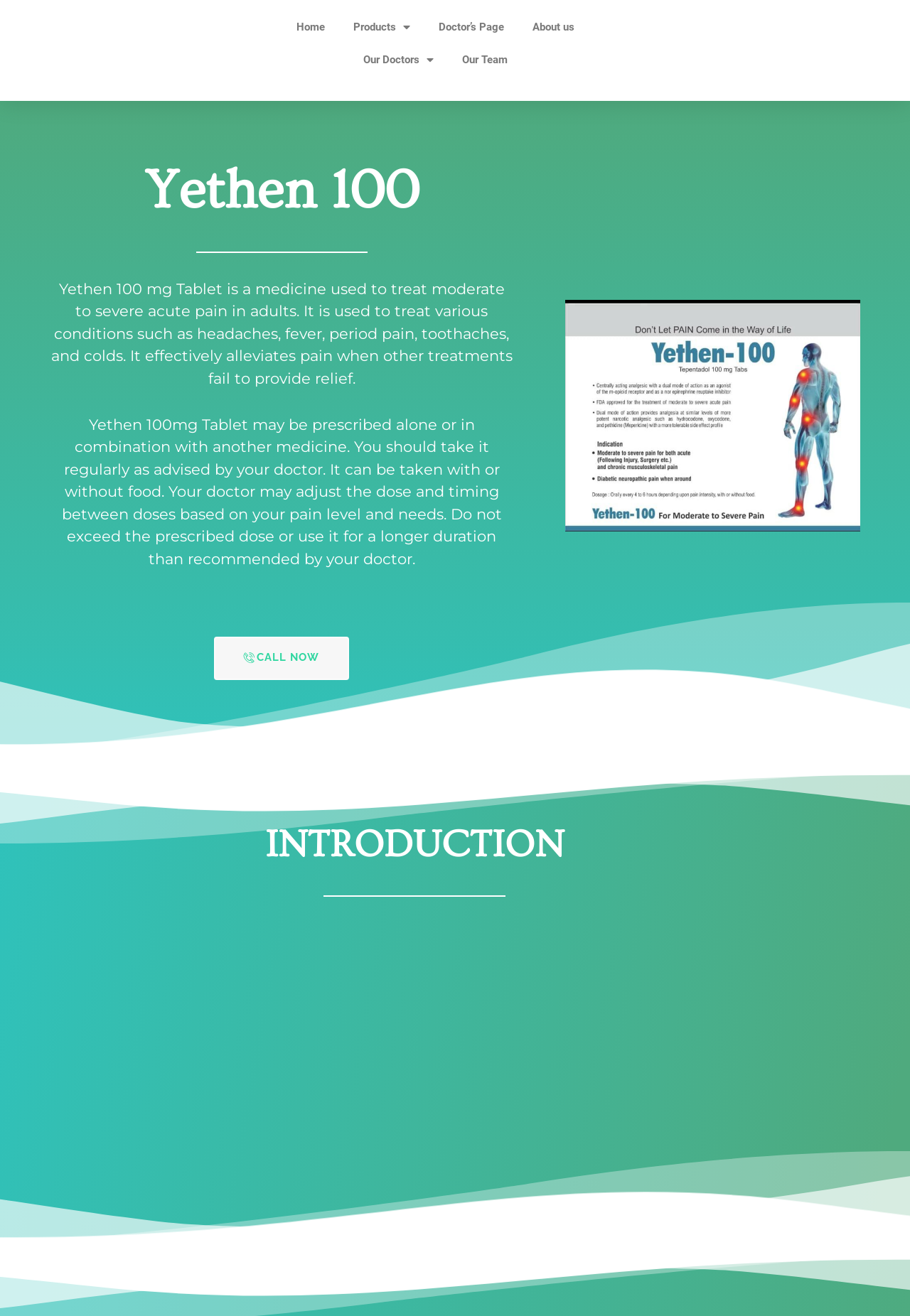What is the section 'INTRODUCTION' about?
Please give a detailed and elaborate answer to the question.

The section 'INTRODUCTION' is likely an introduction to the Yethen 100 mg Tablet, providing an overview of the medicine, its usage, and its benefits, as it is placed at the top of the webpage content.